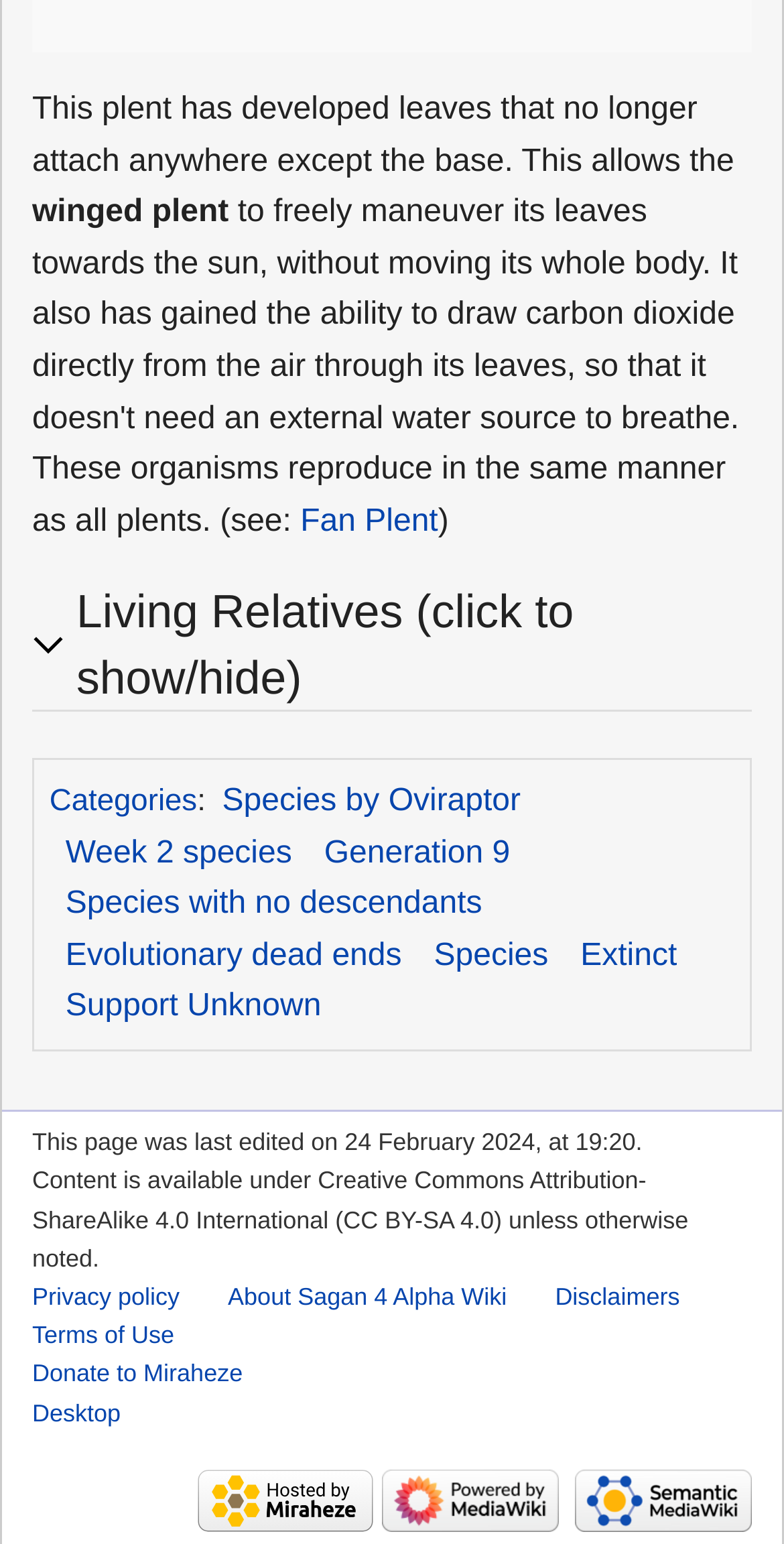Pinpoint the bounding box coordinates of the element to be clicked to execute the instruction: "Read about Privacy policy".

[0.041, 0.831, 0.229, 0.849]